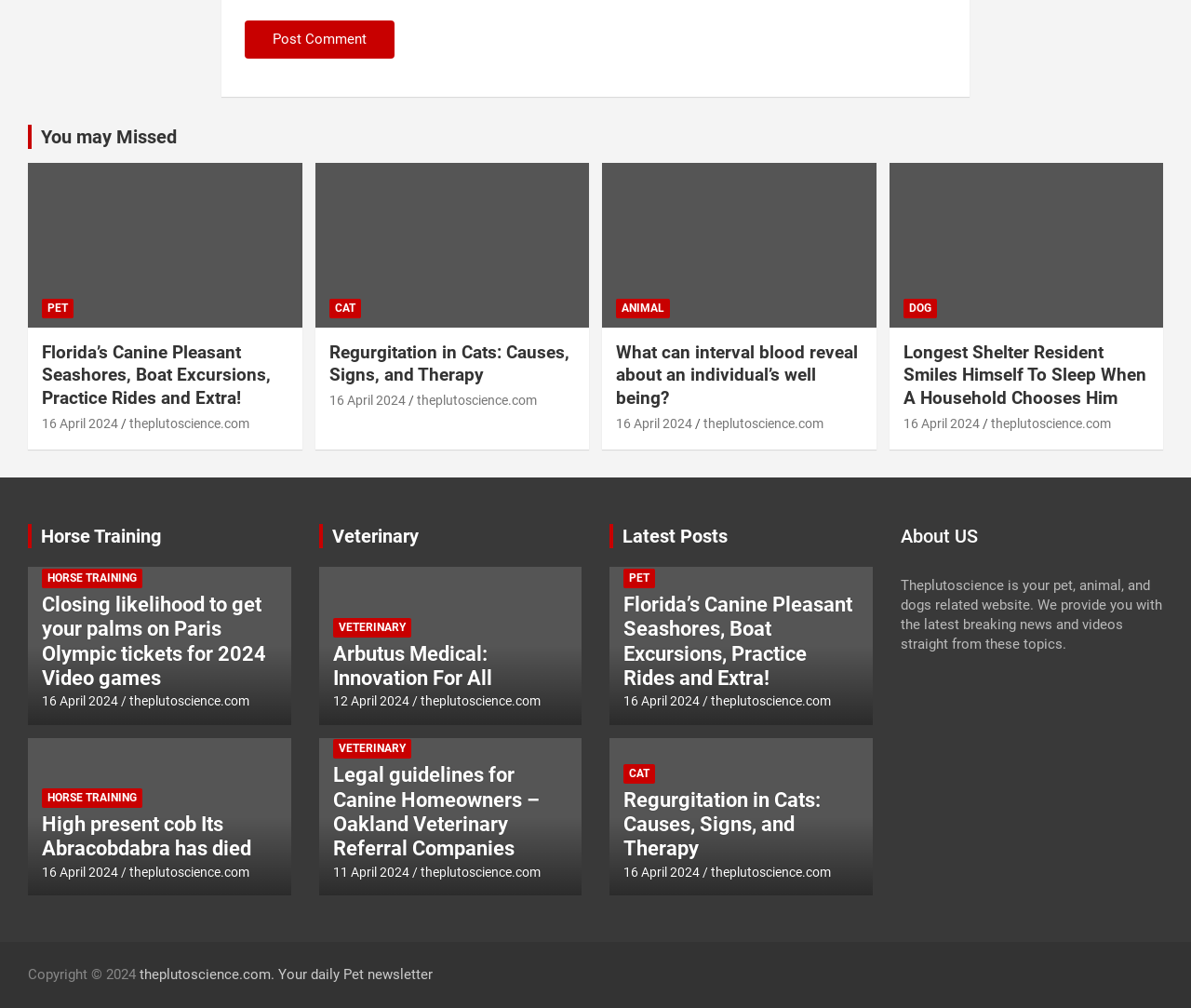Locate the bounding box coordinates of the clickable area needed to fulfill the instruction: "Check 'Latest Posts'".

[0.523, 0.521, 0.611, 0.543]